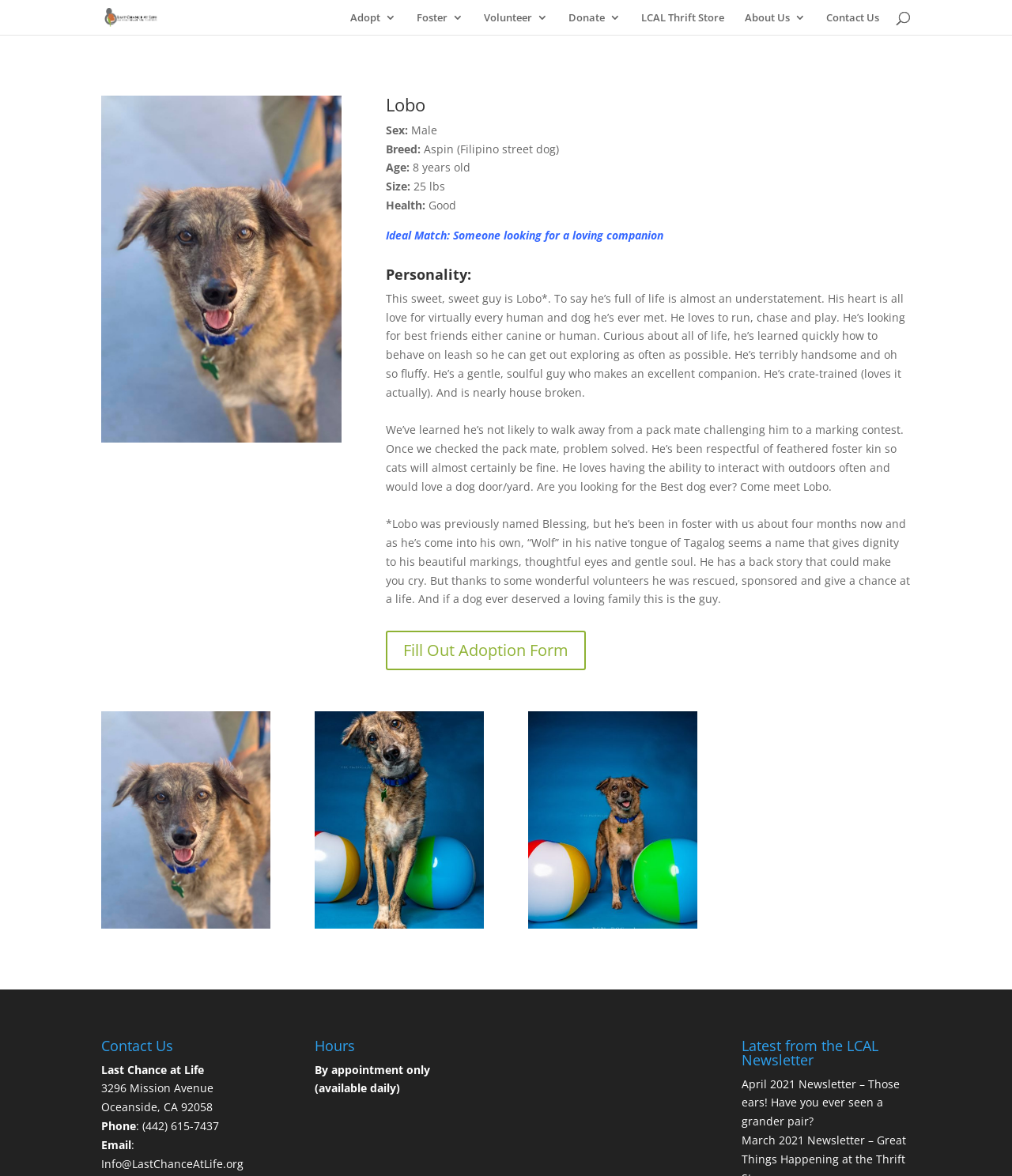Analyze and describe the webpage in a detailed narrative.

This webpage is about a dog named Lobo, an 8-year-old Aspin (Filipino street dog) available for adoption through Last Chance at Life. At the top of the page, there is a logo and a navigation menu with links to "Adopt", "Foster", "Volunteer", "Donate", "LCAL Thrift Store", "About Us", and "Contact Us". 

Below the navigation menu, there is a search bar that spans across the page. Underneath the search bar, there is a section dedicated to Lobo's profile. This section is headed by a title "Lobo" and includes information about his sex, breed, age, size, and health. 

Following this information, there is a paragraph describing Lobo's personality, which highlights his loving and playful nature. The paragraph is followed by another section that provides more details about Lobo's behavior, including his ability to interact with other dogs and his need for a dog door or yard. 

To the right of Lobo's profile, there are three social media links with icons. Below Lobo's profile, there is a call-to-action link to "Fill Out Adoption Form 5". 

At the bottom of the page, there are three sections: "Contact Us", "Hours", and "Latest from the LCAL Newsletter". The "Contact Us" section includes the organization's address, phone number, and email. The "Hours" section indicates that the organization is open by appointment only. The "Latest from the LCAL Newsletter" section features a link to the April 2021 newsletter.